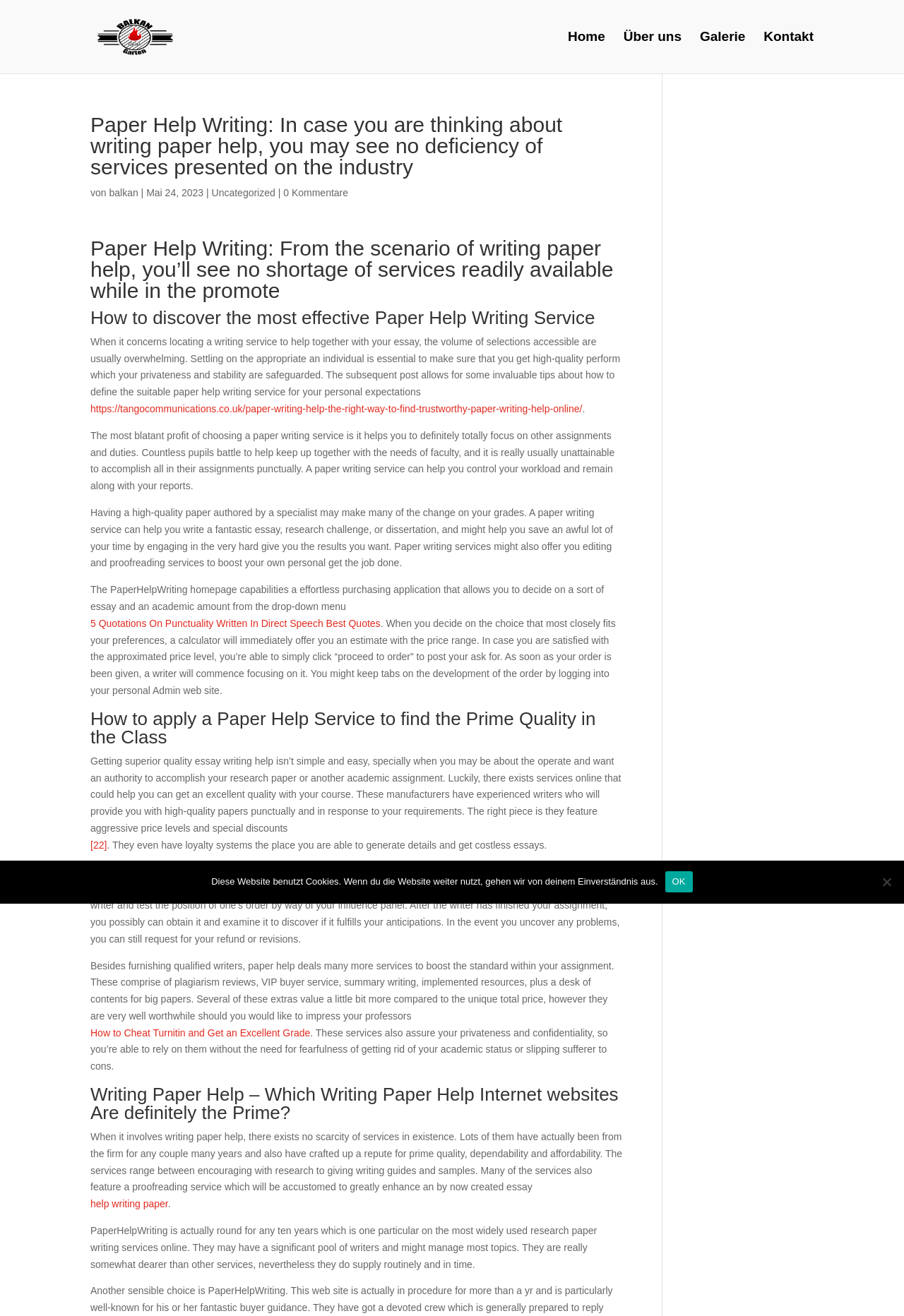Select the bounding box coordinates of the element I need to click to carry out the following instruction: "Click the button KUHUSU ESSA".

None